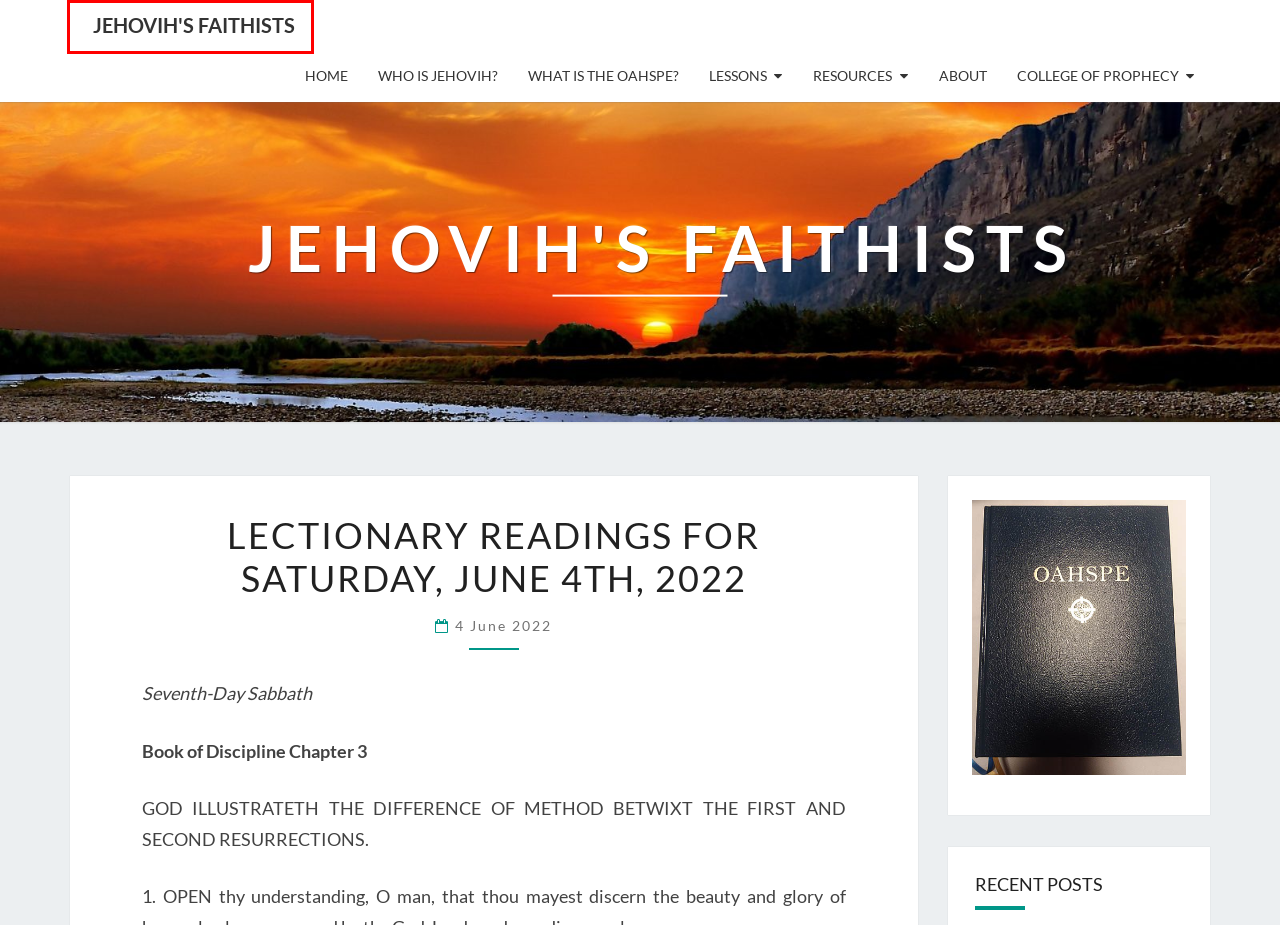Check out the screenshot of a webpage with a red rectangle bounding box. Select the best fitting webpage description that aligns with the new webpage after clicking the element inside the bounding box. Here are the candidates:
A. College of Prophecy –   Jehovih's Faithists
B. Jehovih's Faithists
C. Faithist Church –   Jehovih's Faithists
D. About –   Jehovih's Faithists
E. Faithists –   Jehovih's Faithists
F. Resources –   Jehovih's Faithists
G. Who is Jehovih? –   Jehovih's Faithists
H. What is the Oahspe? –   Jehovih's Faithists

B